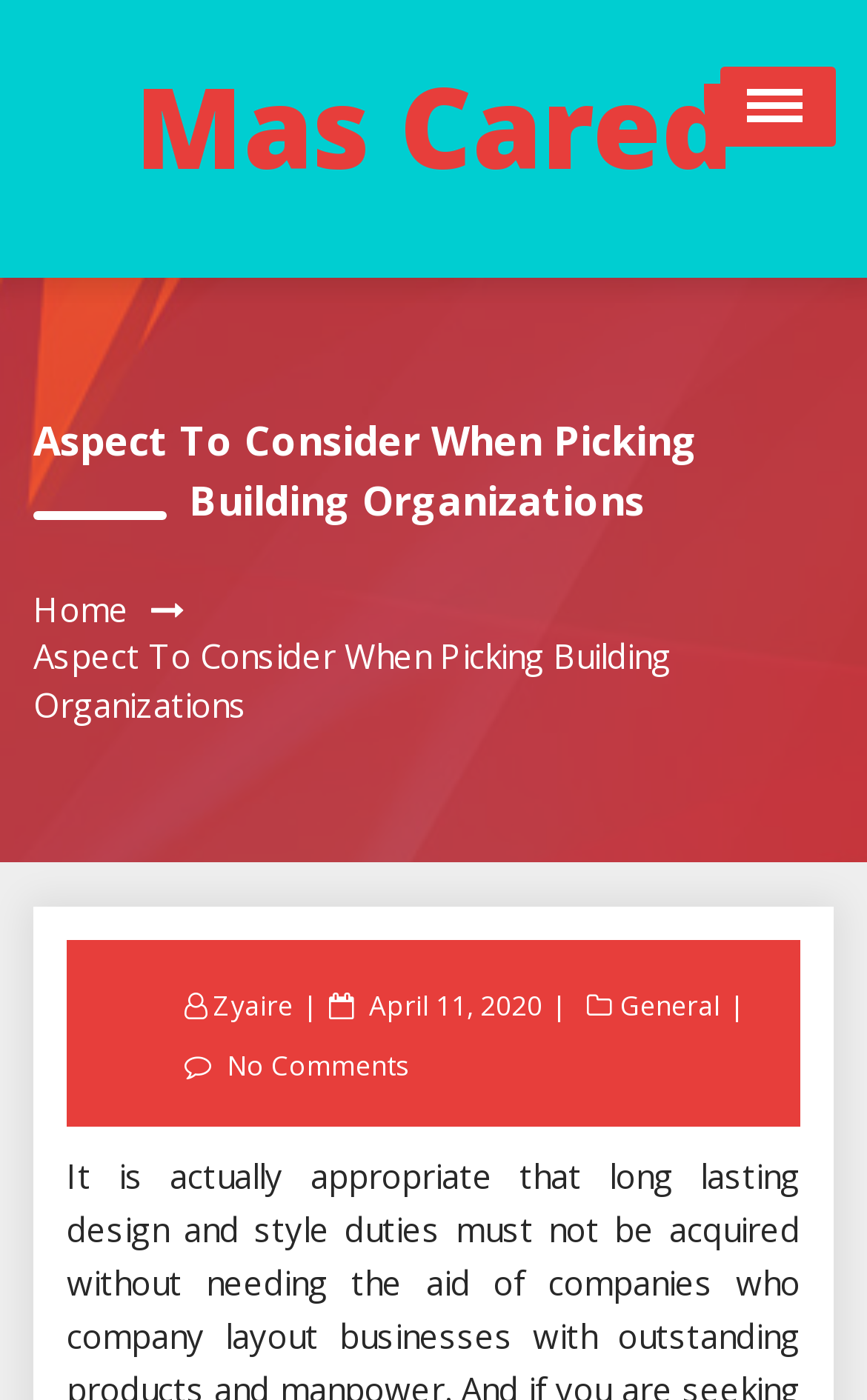Provide a comprehensive caption for the webpage.

The webpage is about considering aspects when picking building organizations, with the title "Aspect to consider When Picking Building Organizations" prominently displayed at the top. Below the title, there is a link to "Home" and a static text repeating the title. 

To the top right, there is a button labeled "Open Menu". On the top left, there are three links: "Web Design", "Entertainment", and "Mas Cared", which is also the title of the webpage. 

In the main content area, there is a link to "Zyaire" and a static text "Posted on" followed by a link to the date "April 11, 2020", which also contains a time element. Below this, there are two links: "General" and "No Comments".